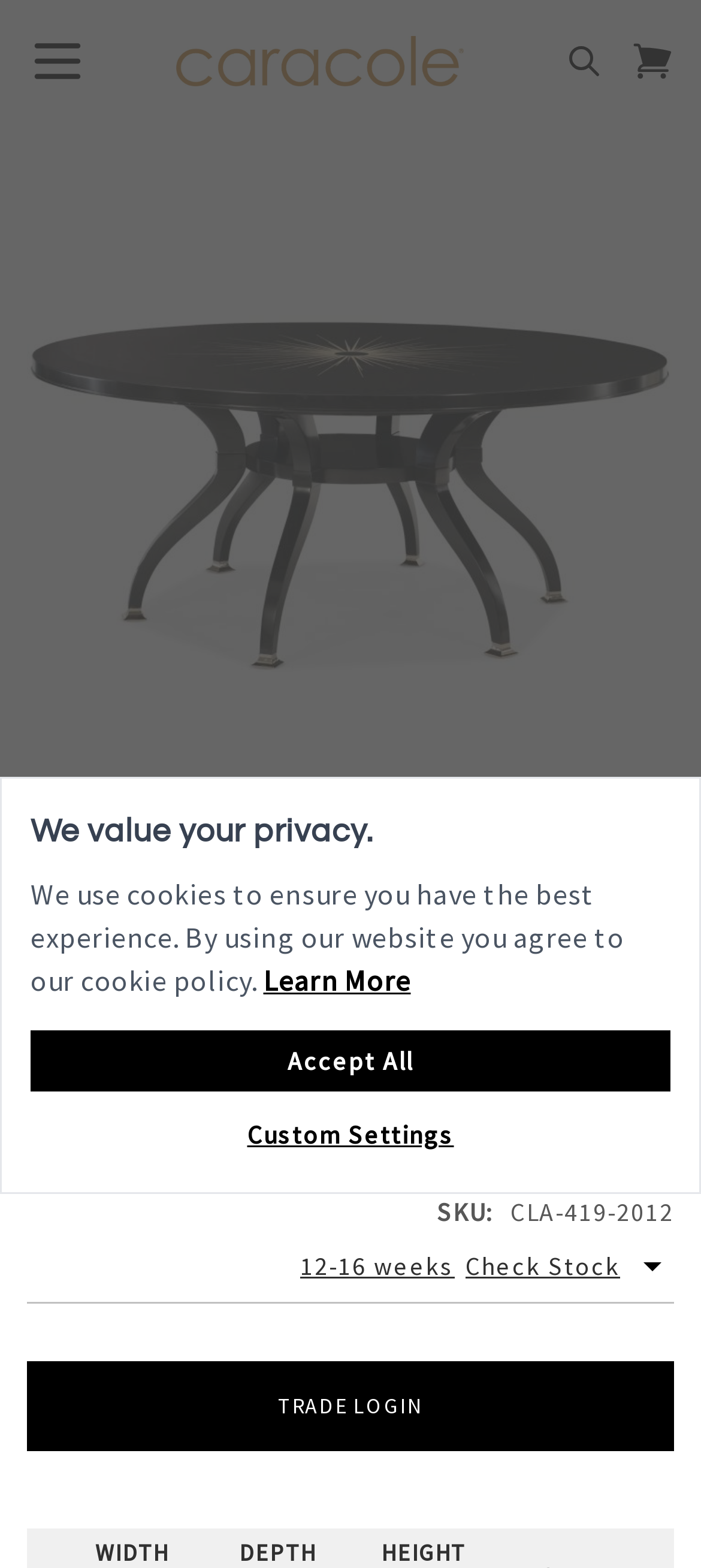Pinpoint the bounding box coordinates of the element that must be clicked to accomplish the following instruction: "Check stock". The coordinates should be in the format of four float numbers between 0 and 1, i.e., [left, top, right, bottom].

[0.664, 0.797, 0.885, 0.818]